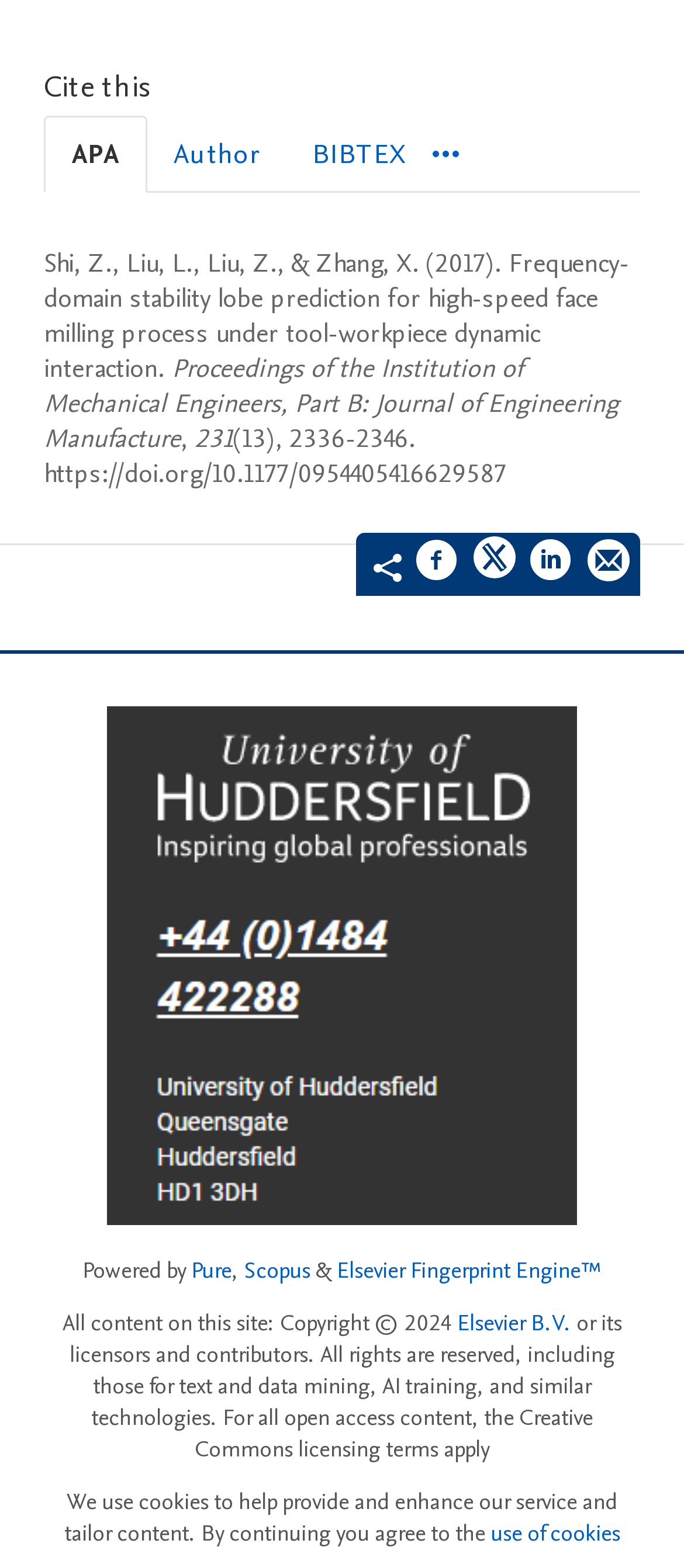Specify the bounding box coordinates of the area to click in order to follow the given instruction: "go to home page."

None